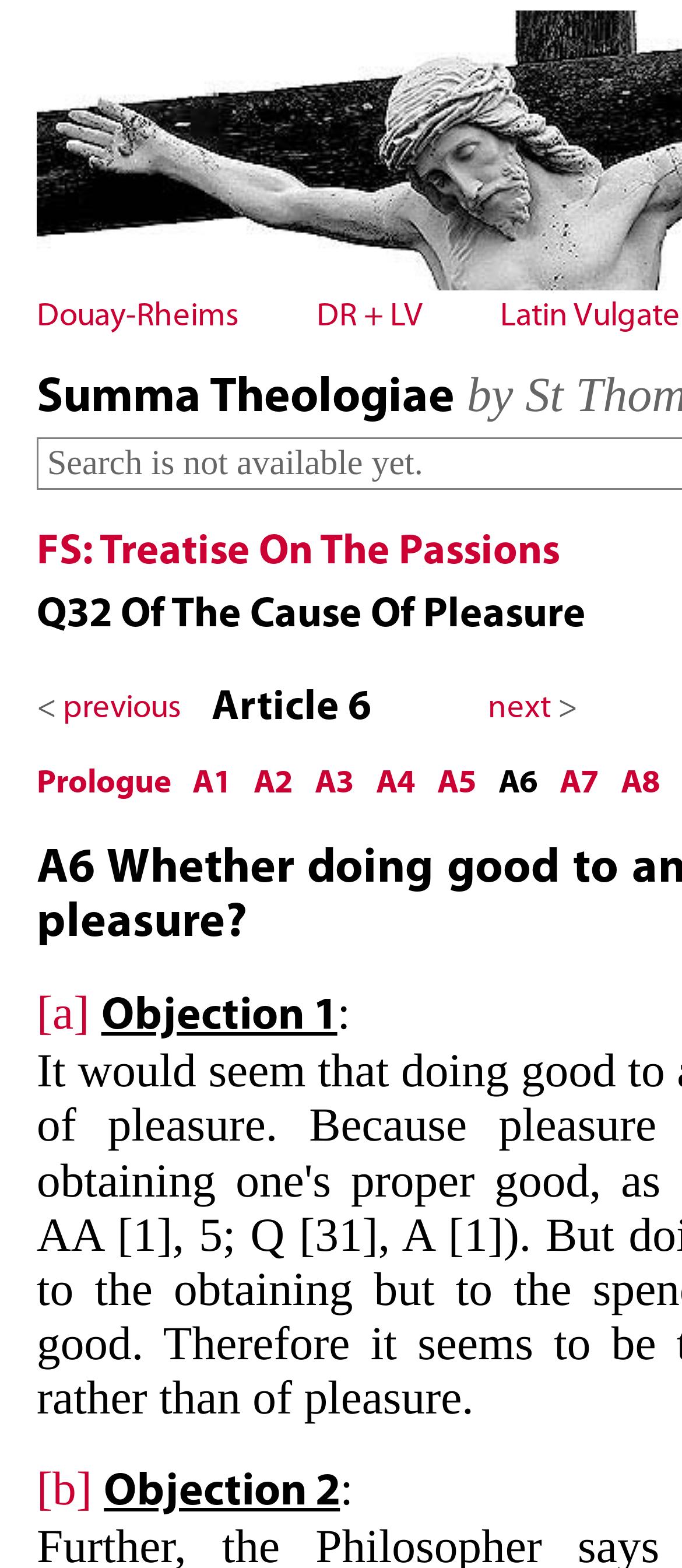Determine the coordinates of the bounding box that should be clicked to complete the instruction: "go to Douay-Rheims". The coordinates should be represented by four float numbers between 0 and 1: [left, top, right, bottom].

[0.054, 0.192, 0.351, 0.216]